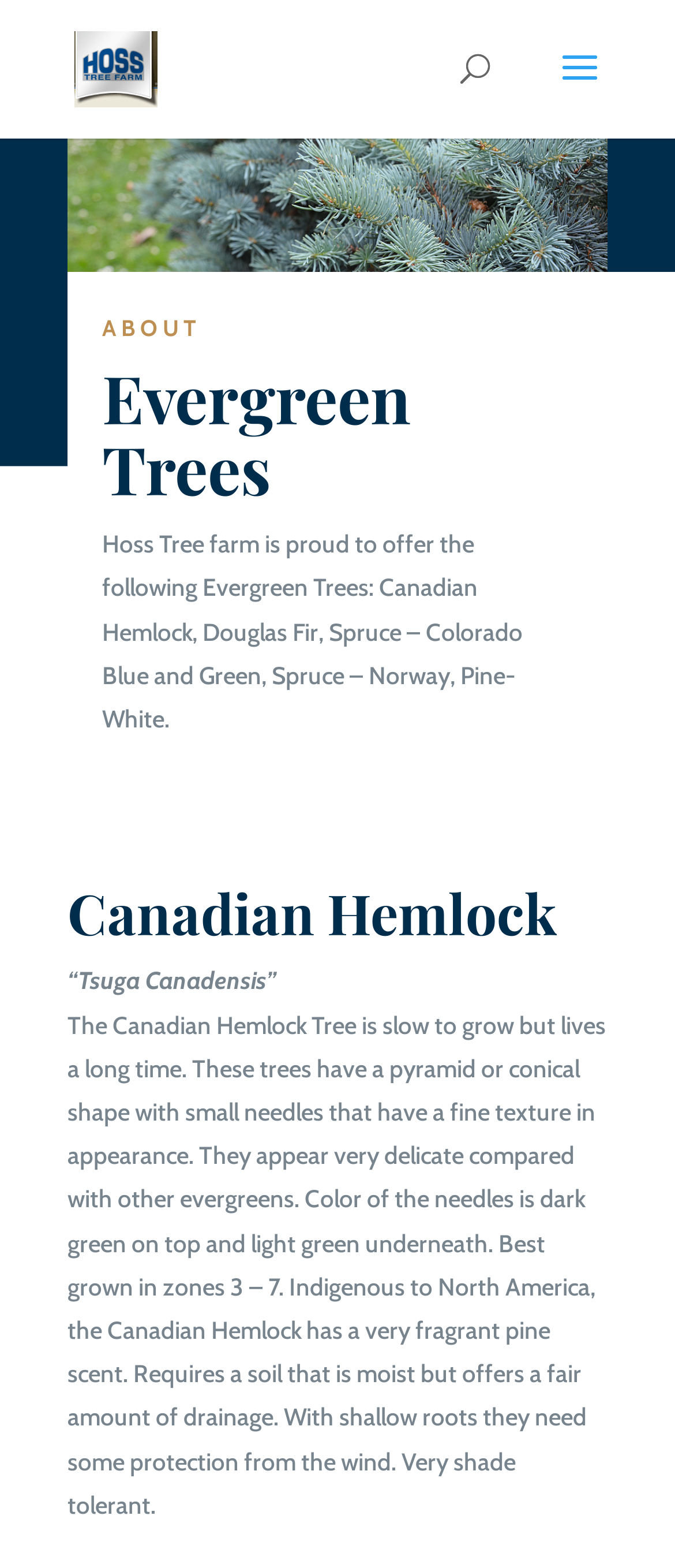Show the bounding box coordinates for the HTML element as described: "alt="Hoss Tree Farm"".

[0.11, 0.032, 0.233, 0.053]